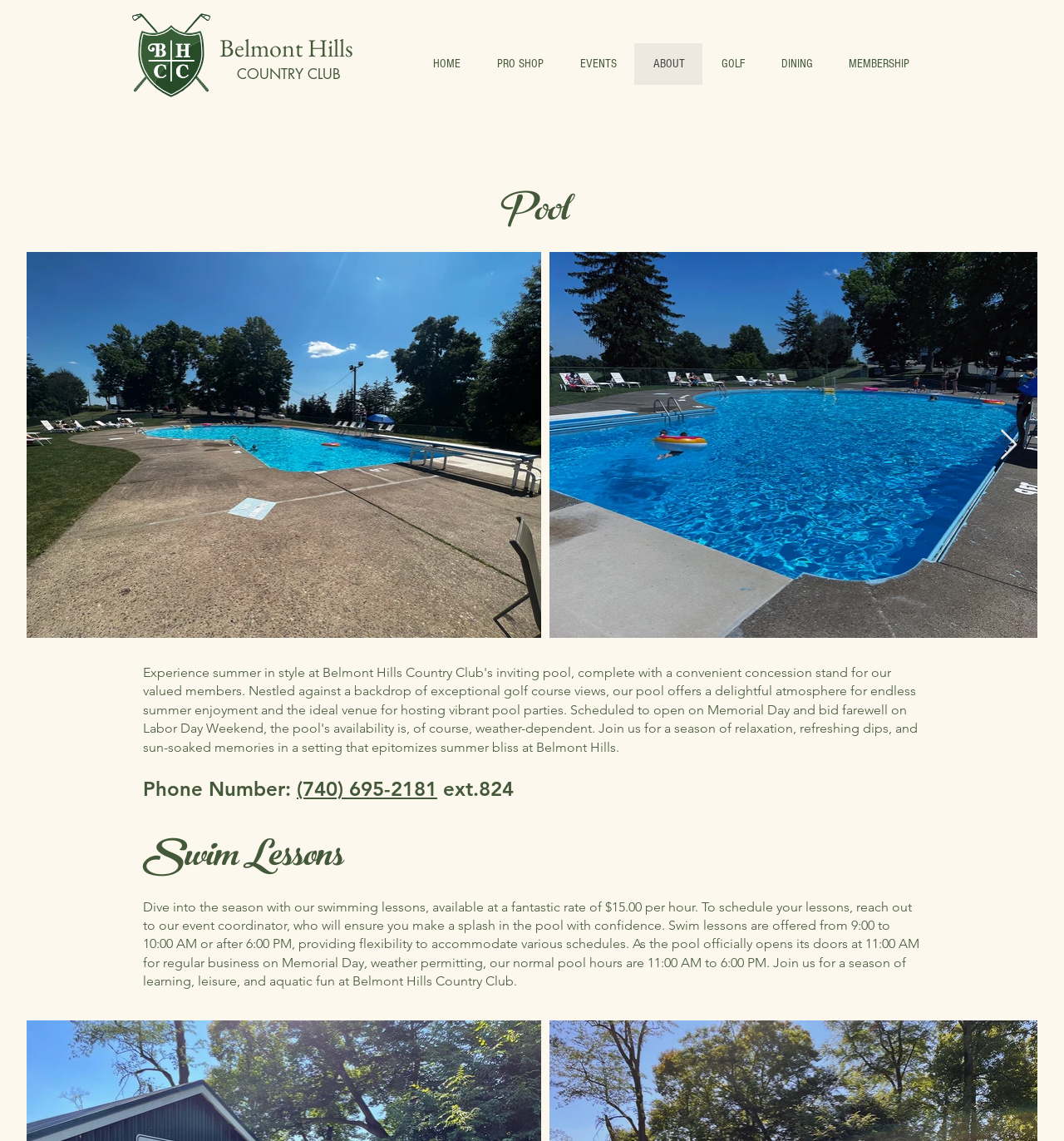What is the phone number for the pool?
Based on the image, respond with a single word or phrase.

(740) 695-2181